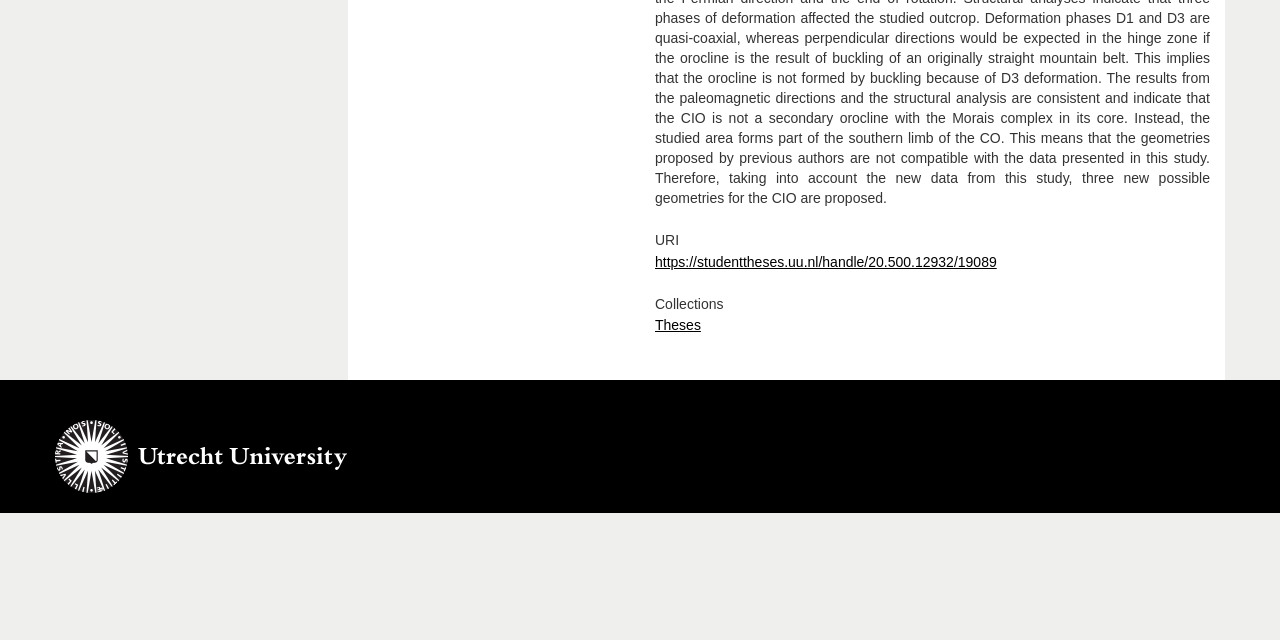Using the webpage screenshot, find the UI element described by Theses. Provide the bounding box coordinates in the format (top-left x, top-left y, bottom-right x, bottom-right y), ensuring all values are floating point numbers between 0 and 1.

[0.512, 0.495, 0.548, 0.52]